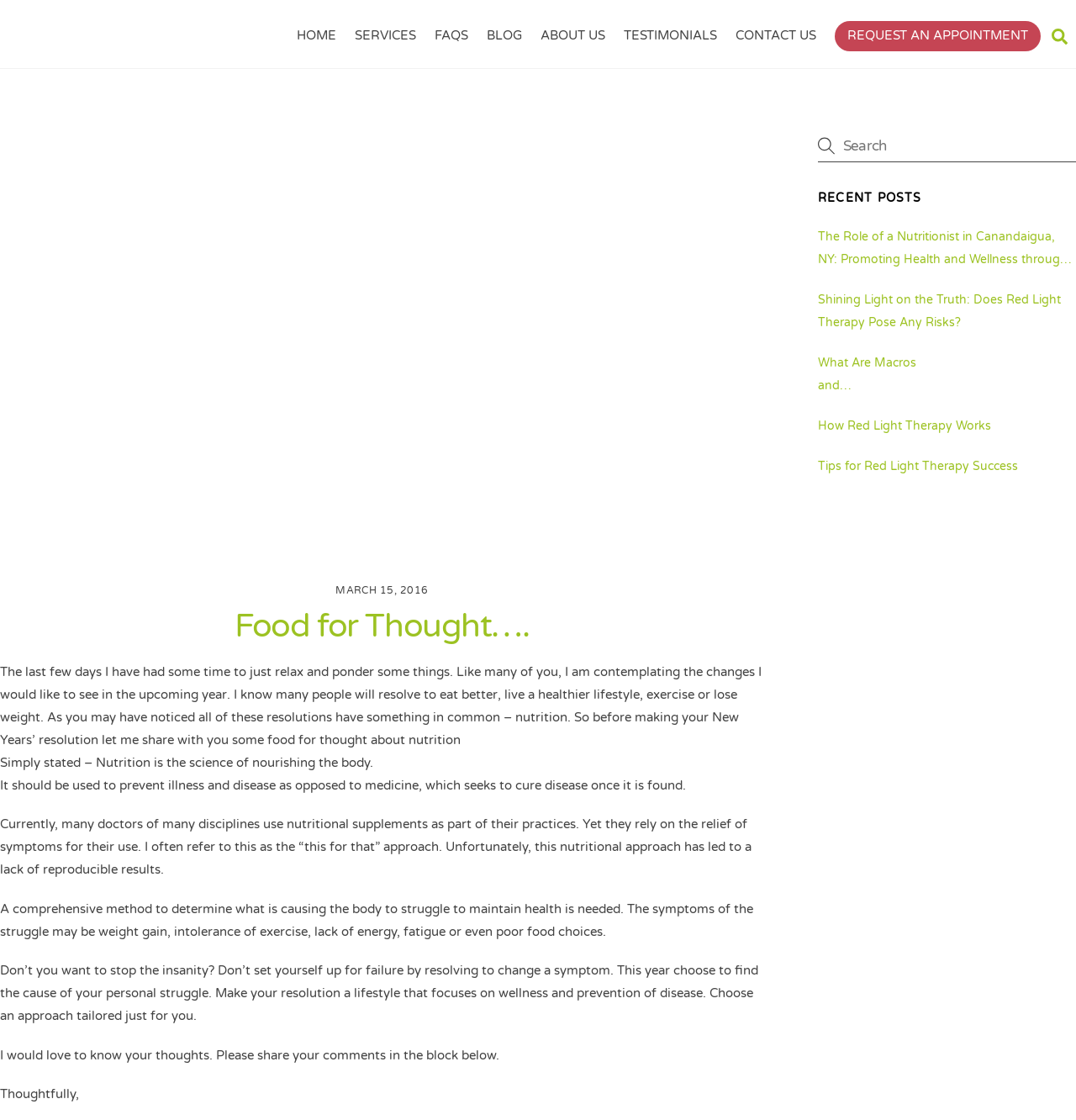Please identify the bounding box coordinates of the element's region that should be clicked to execute the following instruction: "Search for something". The bounding box coordinates must be four float numbers between 0 and 1, i.e., [left, top, right, bottom].

[0.76, 0.117, 1.0, 0.144]